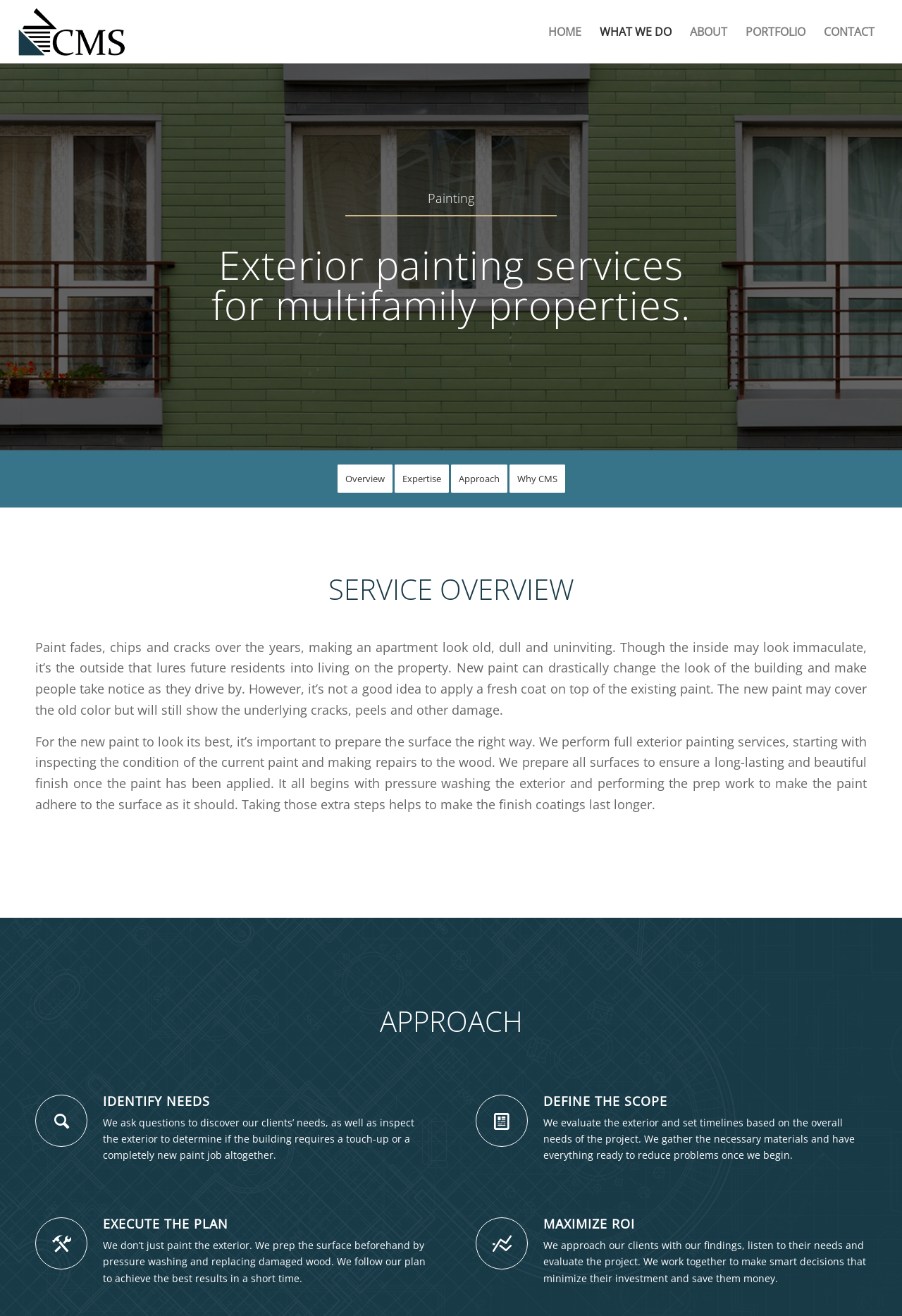Kindly respond to the following question with a single word or a brief phrase: 
How many steps are involved in their approach?

4